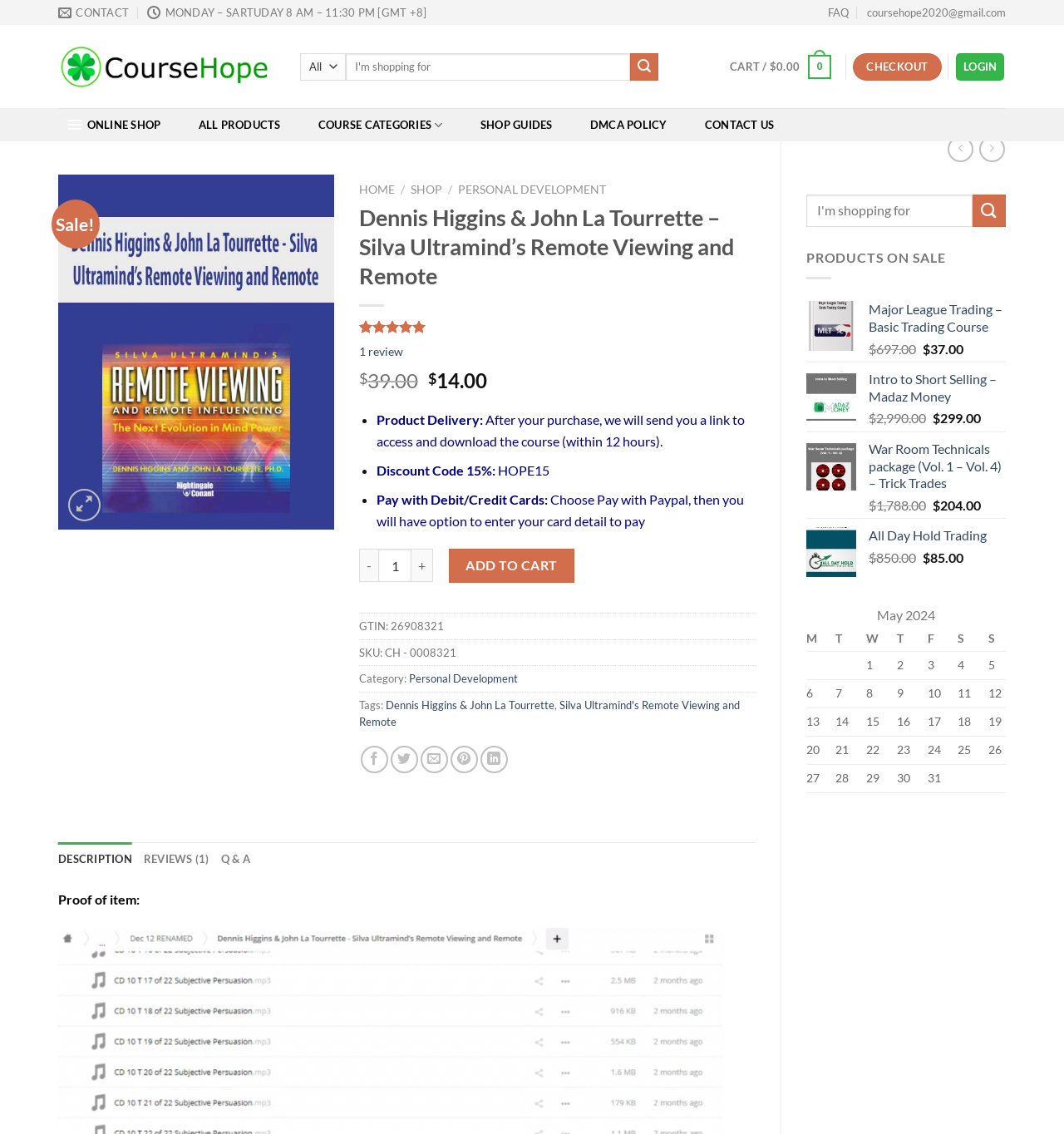Please specify the coordinates of the bounding box for the element that should be clicked to carry out this instruction: "Contact us". The coordinates must be four float numbers between 0 and 1, formatted as [left, top, right, bottom].

[0.655, 0.096, 0.735, 0.125]